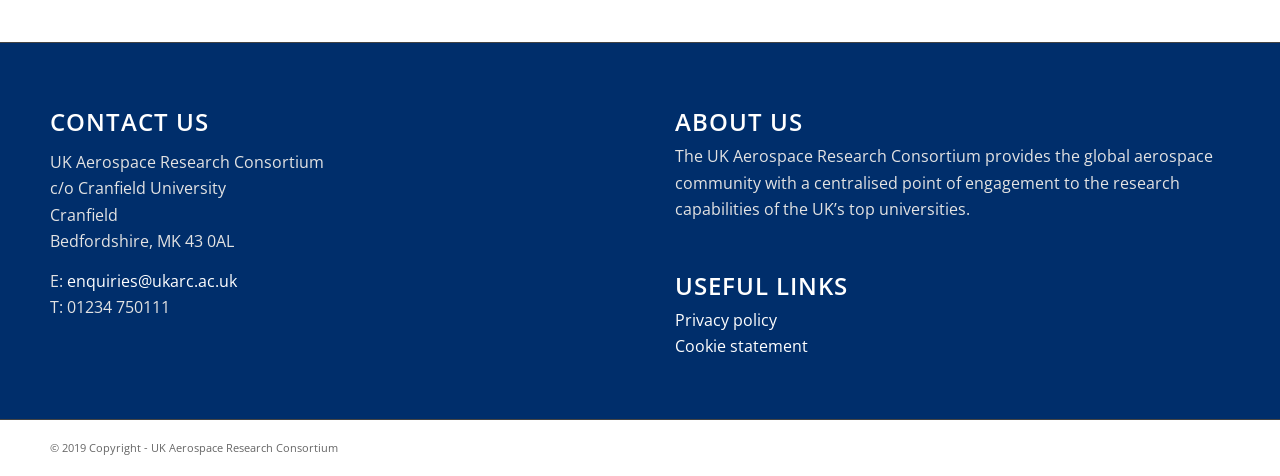What is the copyright year of the UK Aerospace Research Consortium website?
Answer the question with detailed information derived from the image.

I found the copyright year by looking at the bottom of the webpage, where it says '© 2019 Copyright - UK Aerospace Research Consortium'.